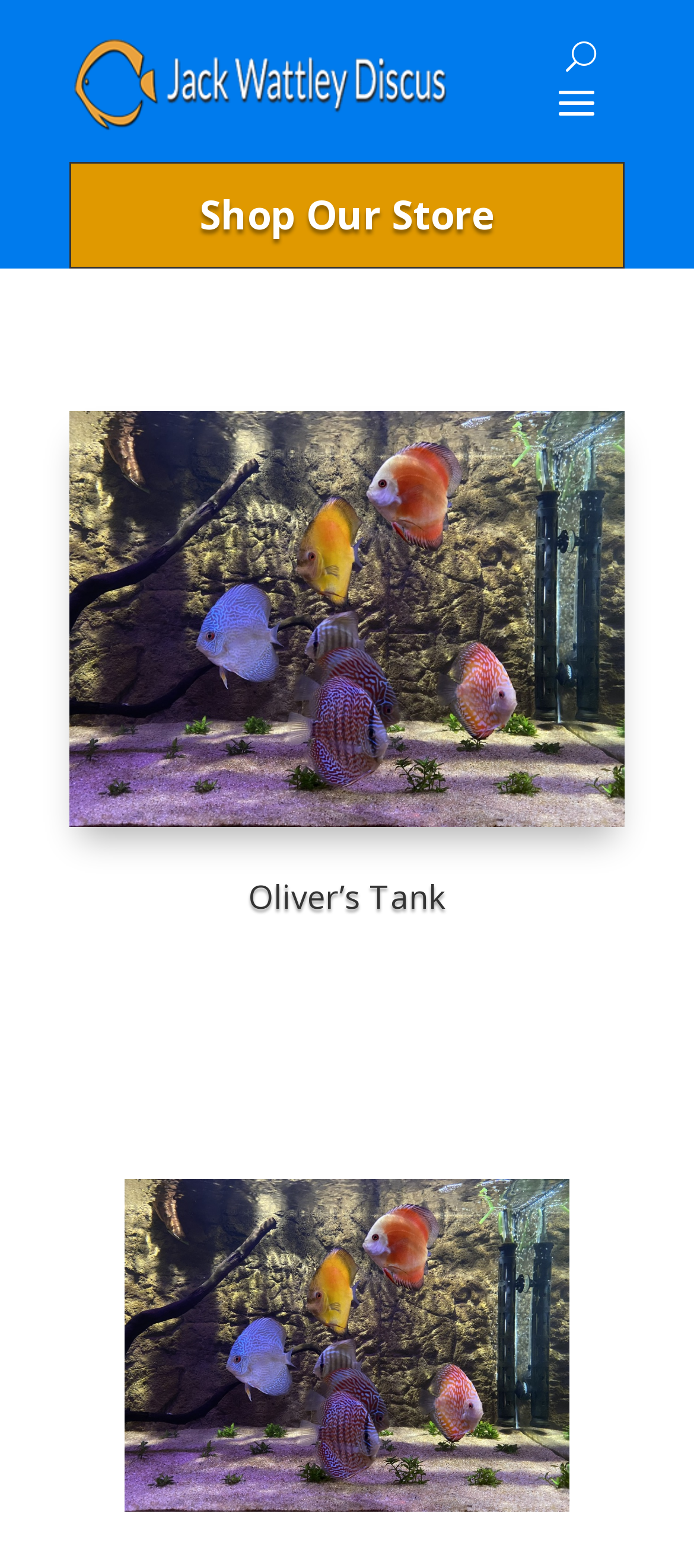Given the description Shop Our Store, predict the bounding box coordinates of the UI element. Ensure the coordinates are in the format (top-left x, top-left y, bottom-right x, bottom-right y) and all values are between 0 and 1.

[0.231, 0.105, 0.769, 0.17]